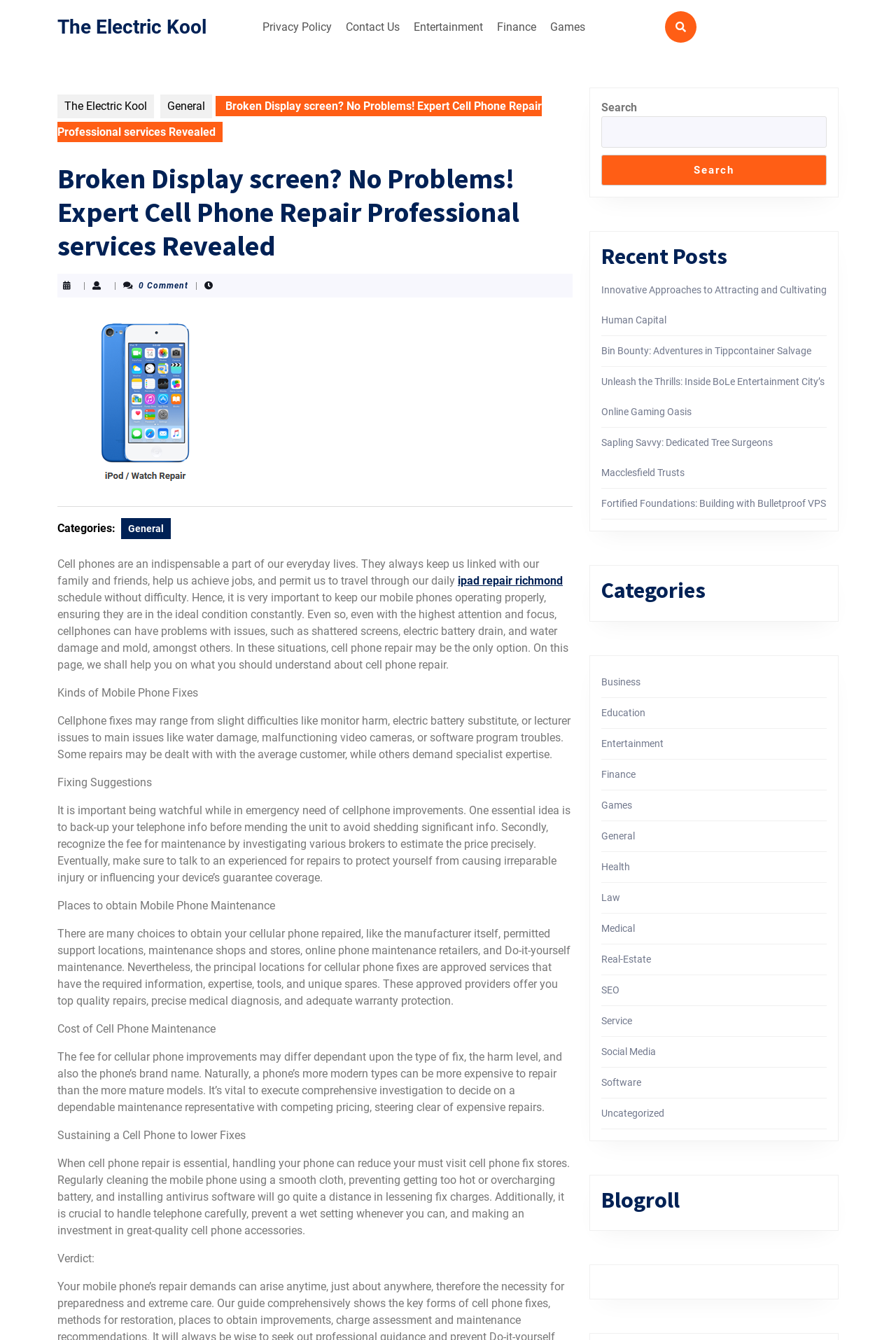Extract the bounding box coordinates for the described element: "parent_node: Search name="s"". The coordinates should be represented as four float numbers between 0 and 1: [left, top, right, bottom].

[0.671, 0.087, 0.923, 0.11]